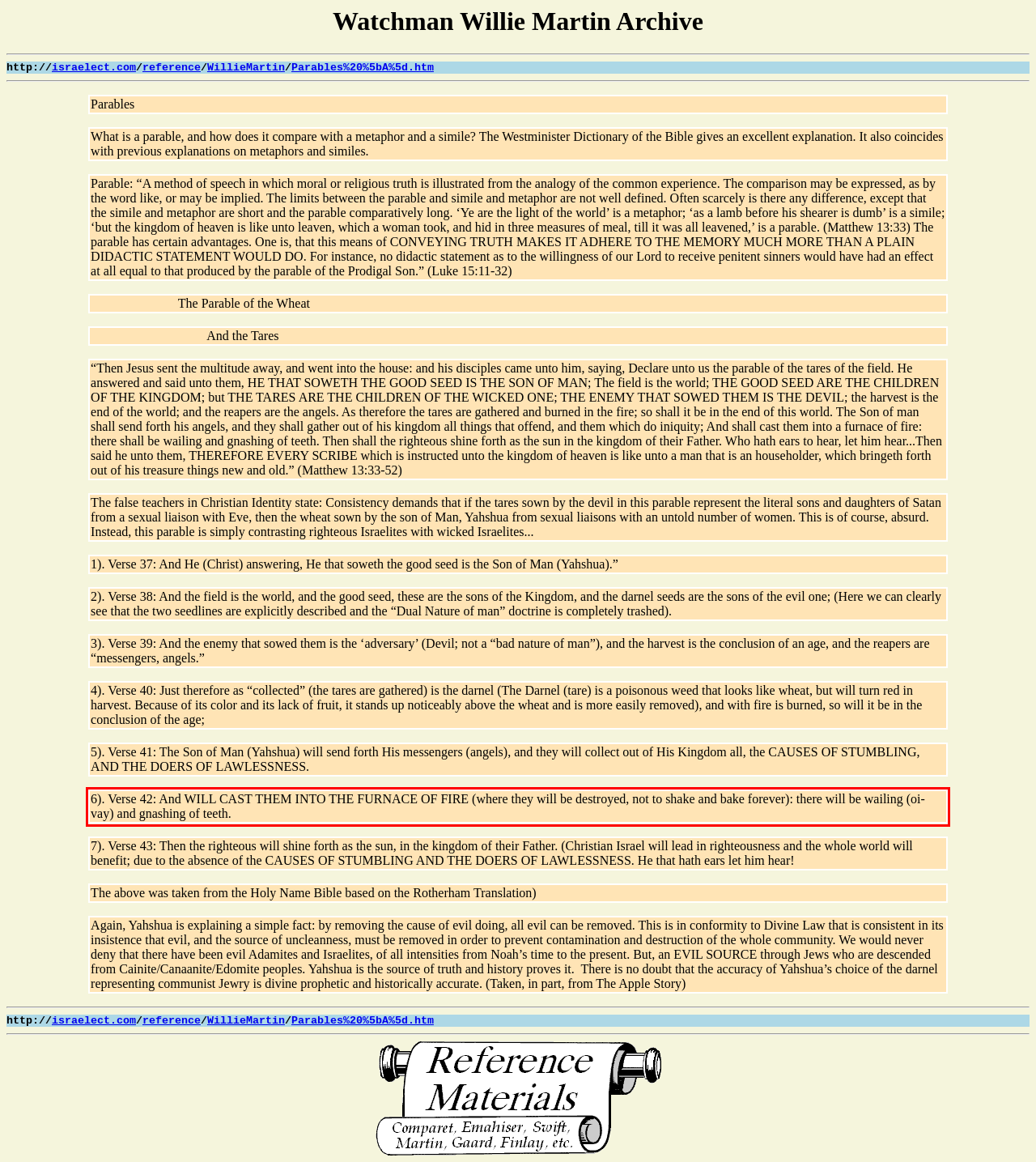Your task is to recognize and extract the text content from the UI element enclosed in the red bounding box on the webpage screenshot.

6). Verse 42: And WILL CAST THEM INTO THE FURNACE OF FIRE (where they will be destroyed, not to shake and bake forever): there will be wailing (oi-vay) and gnashing of teeth.